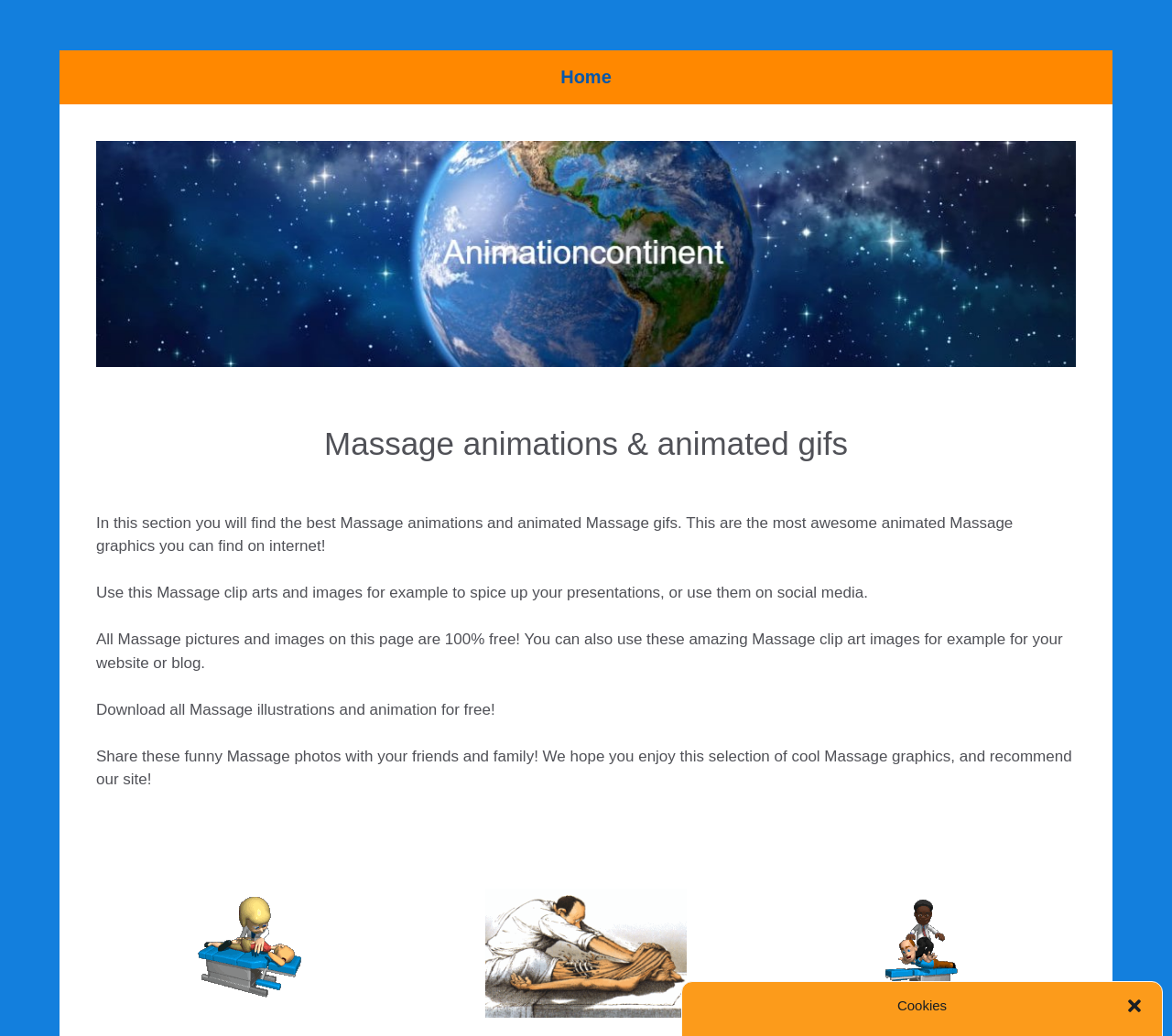Offer a comprehensive description of the webpage’s content and structure.

The webpage is about massage animations and animated gifs, offering a collection of free graphics, clip arts, illustrations, and pictures. At the top-right corner, there is a "Close dialog" button. Below it, a banner with the site's name spans across the top of the page. Underneath the banner, a primary navigation menu is located, containing a "Home" link.

The main content of the page is divided into sections. The first section has a heading that reads "Massage animations & animated gifs" and is accompanied by a brief description of the content. Below the heading, there are three paragraphs of text that explain the purpose of the page, the usage of the massage clip arts, and the fact that all images are 100% free.

Further down, there is a call-to-action to download all massage illustrations and animations for free. Finally, the page ends with a message encouraging users to share the funny massage photos with friends and family, and to recommend the site. Throughout the page, there are no images, but the text is organized in a clear and concise manner, making it easy to navigate and understand.